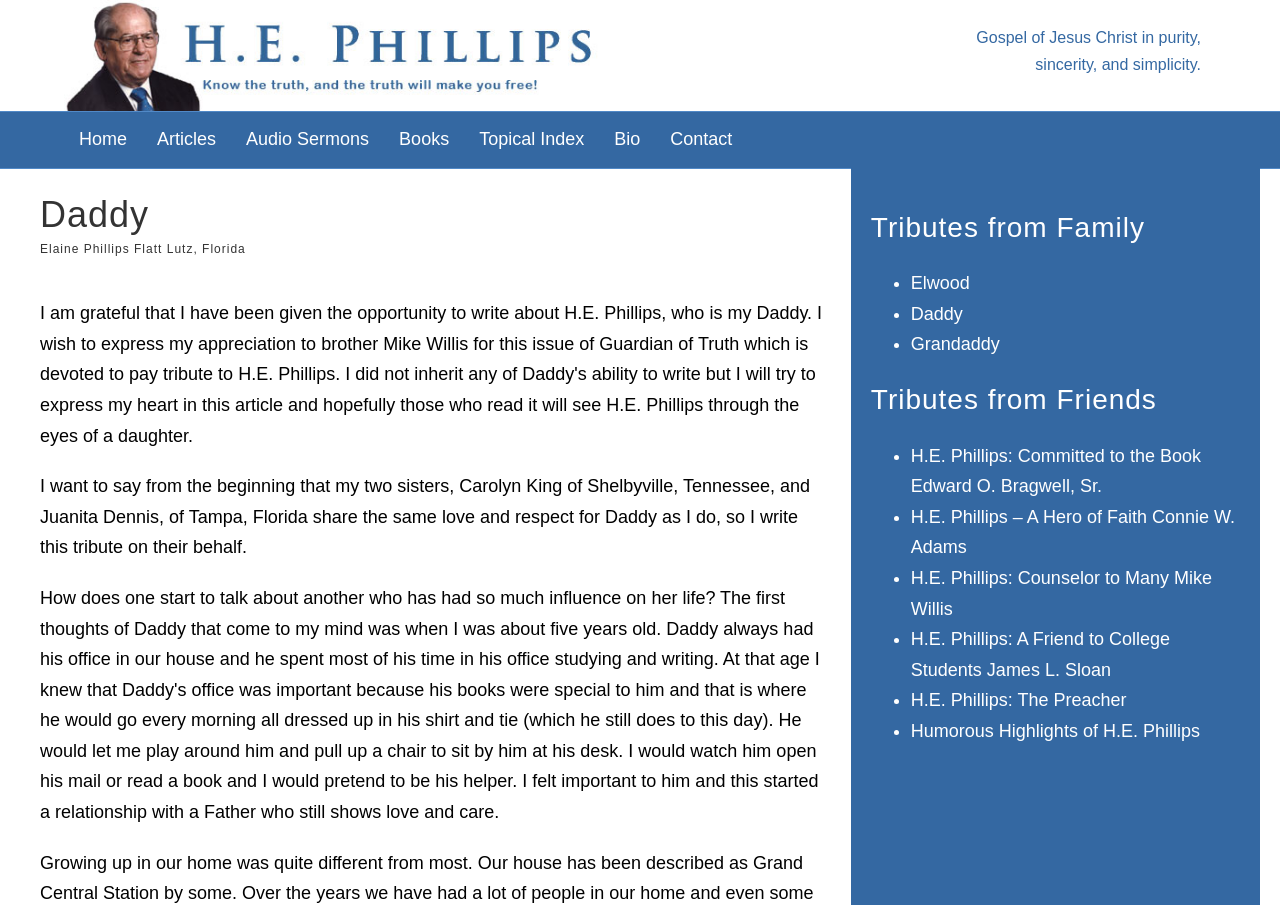Please predict the bounding box coordinates of the element's region where a click is necessary to complete the following instruction: "Read the tribute from Elwood". The coordinates should be represented by four float numbers between 0 and 1, i.e., [left, top, right, bottom].

[0.712, 0.302, 0.758, 0.324]